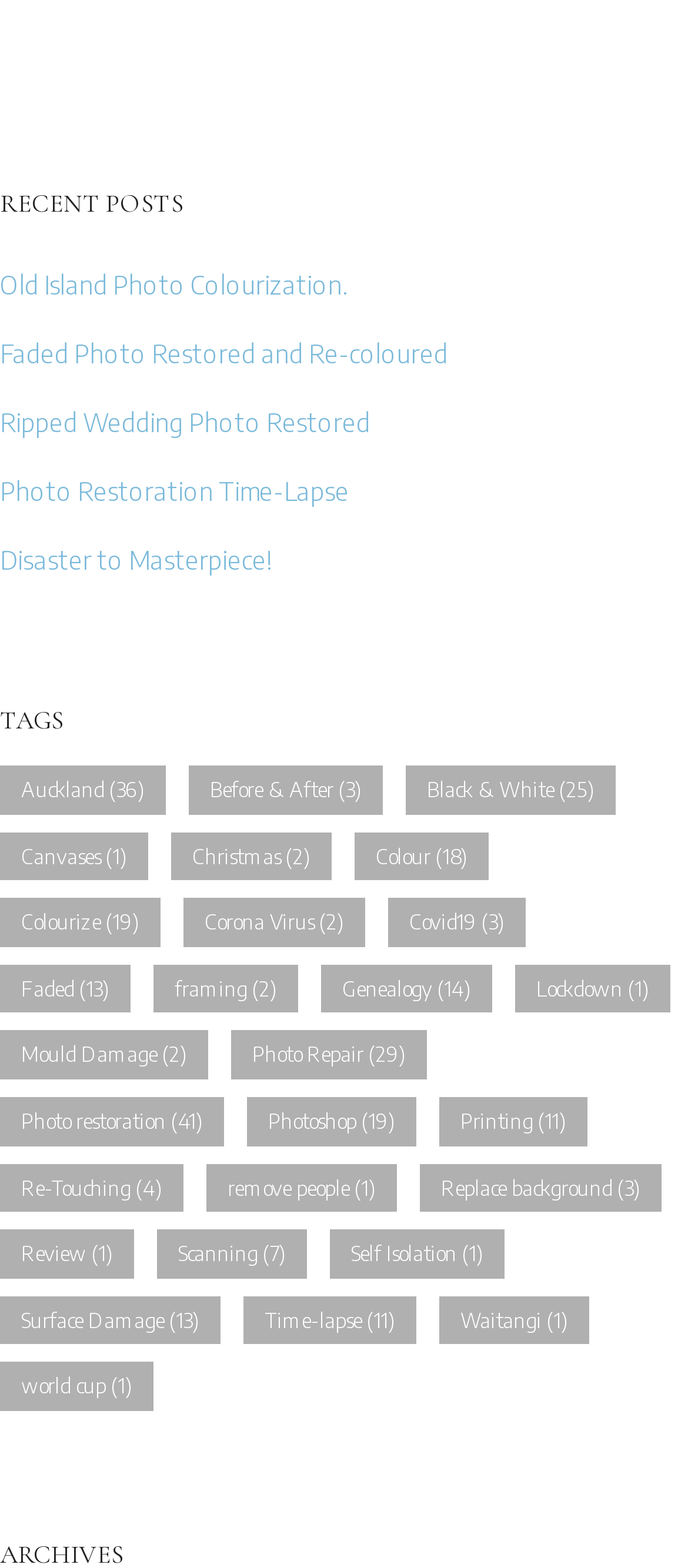Determine the coordinates of the bounding box for the clickable area needed to execute this instruction: "Click on 'Old Island Photo Colourization'".

[0.0, 0.171, 0.505, 0.191]